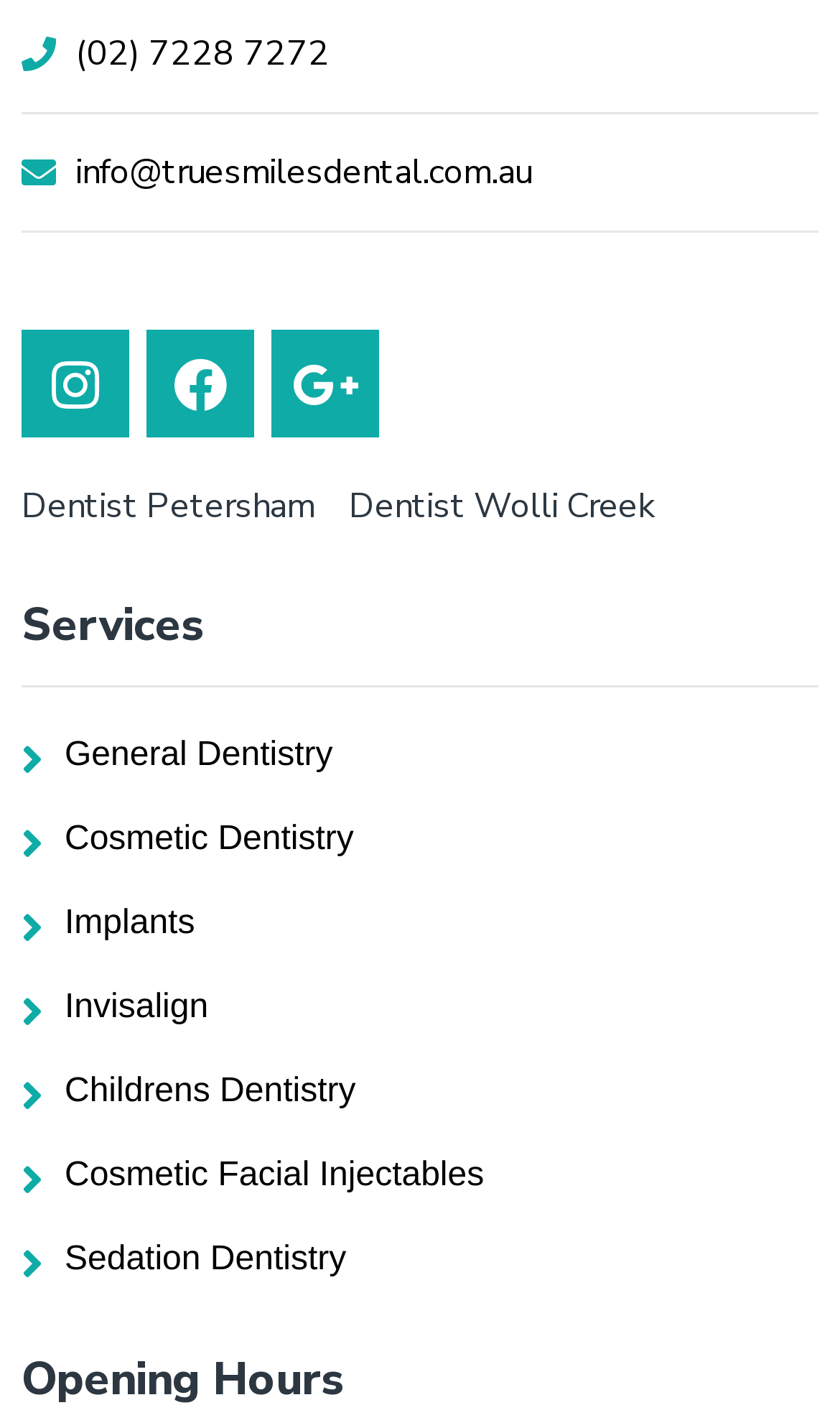Please specify the bounding box coordinates of the clickable region to carry out the following instruction: "View services". The coordinates should be four float numbers between 0 and 1, in the format [left, top, right, bottom].

[0.026, 0.418, 0.974, 0.458]